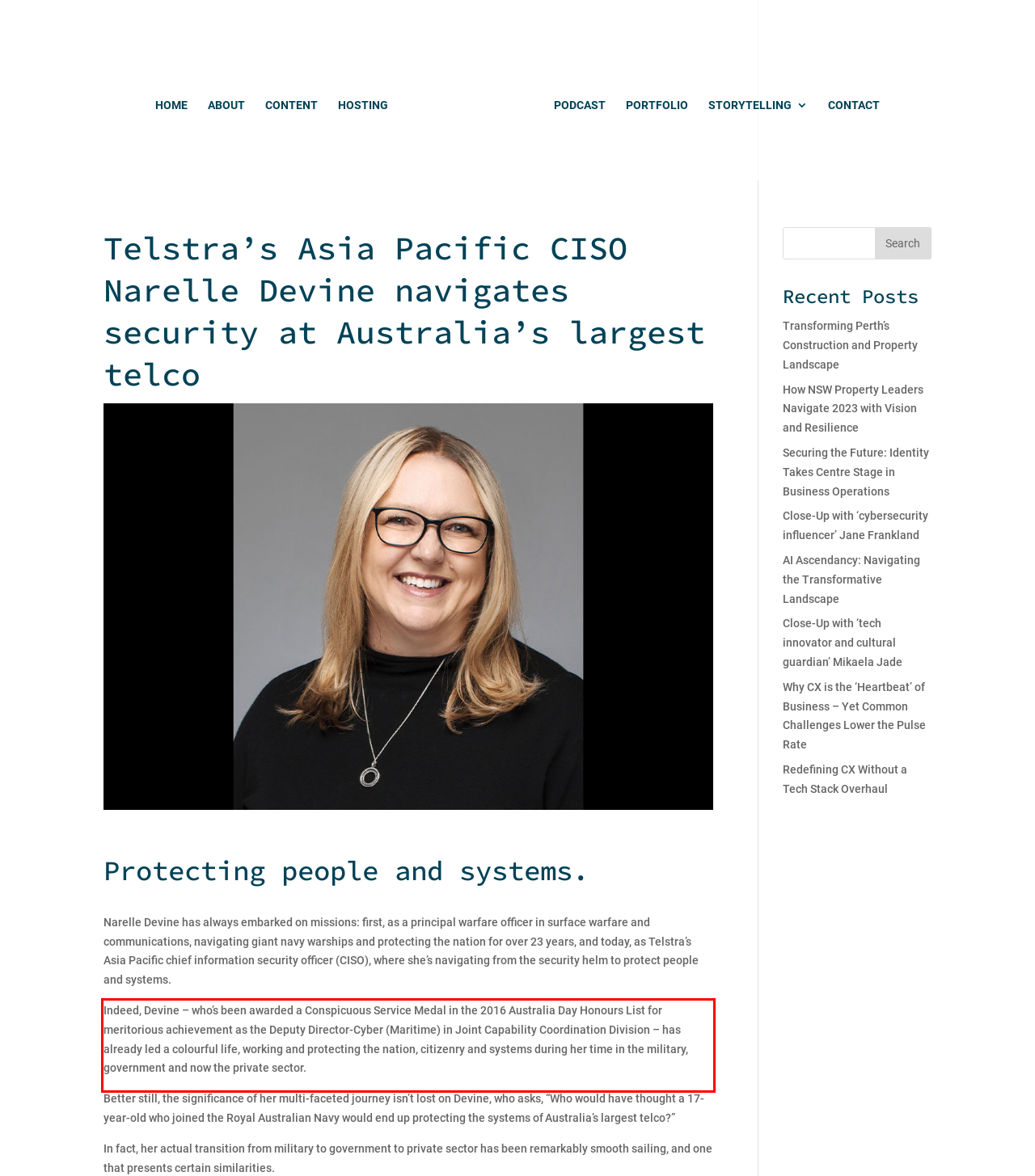Given a screenshot of a webpage containing a red bounding box, perform OCR on the text within this red bounding box and provide the text content.

Indeed, Devine – who’s been awarded a Conspicuous Service Medal in the 2016 Australia Day Honours List for meritorious achievement as the Deputy Director-Cyber (Maritime) in Joint Capability Coordination Division – has already led a colourful life, working and protecting the nation, citizenry and systems during her time in the military, government and now the private sector.